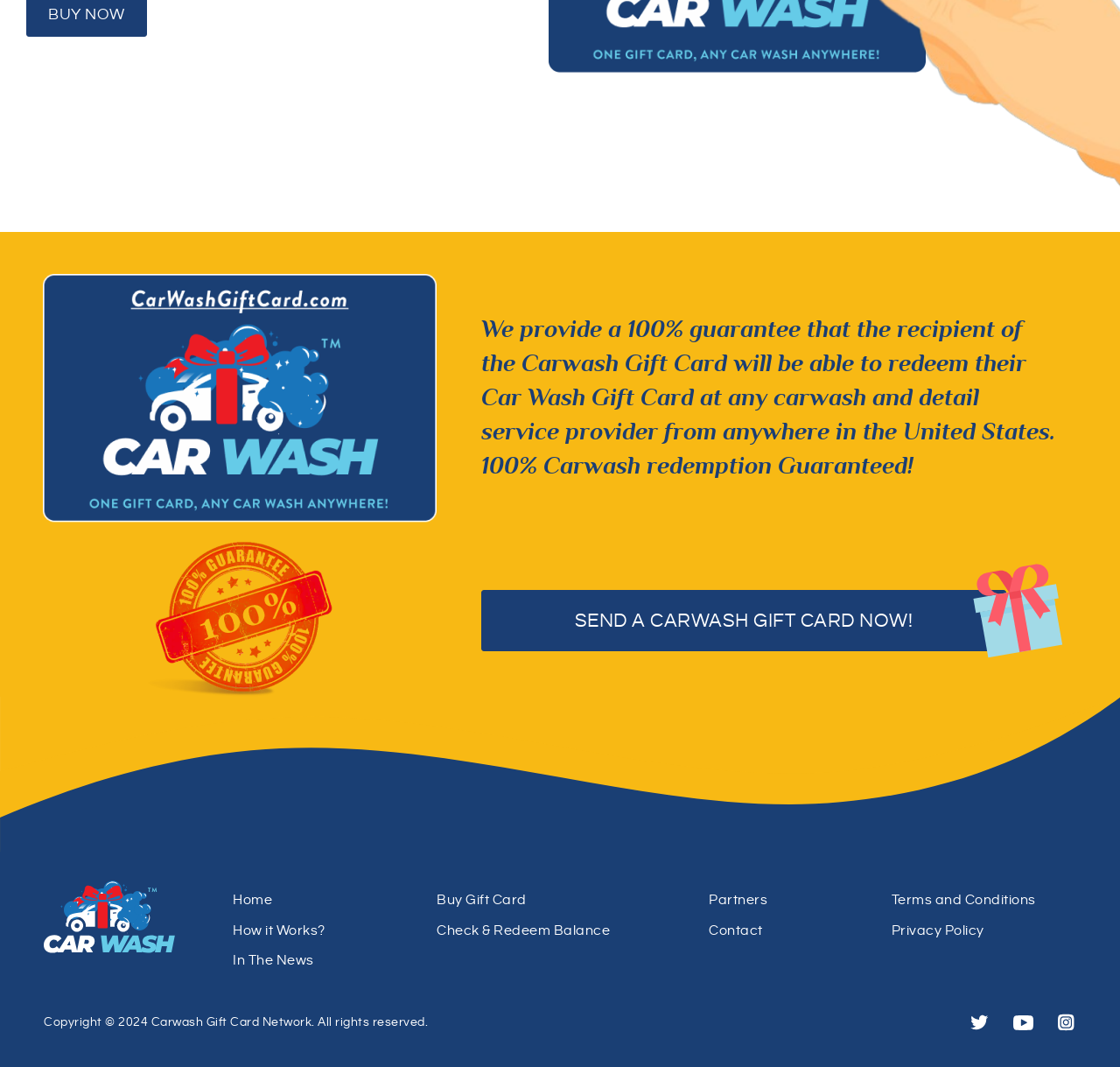Pinpoint the bounding box coordinates of the element that must be clicked to accomplish the following instruction: "Check and redeem balance". The coordinates should be in the format of four float numbers between 0 and 1, i.e., [left, top, right, bottom].

[0.39, 0.864, 0.545, 0.88]